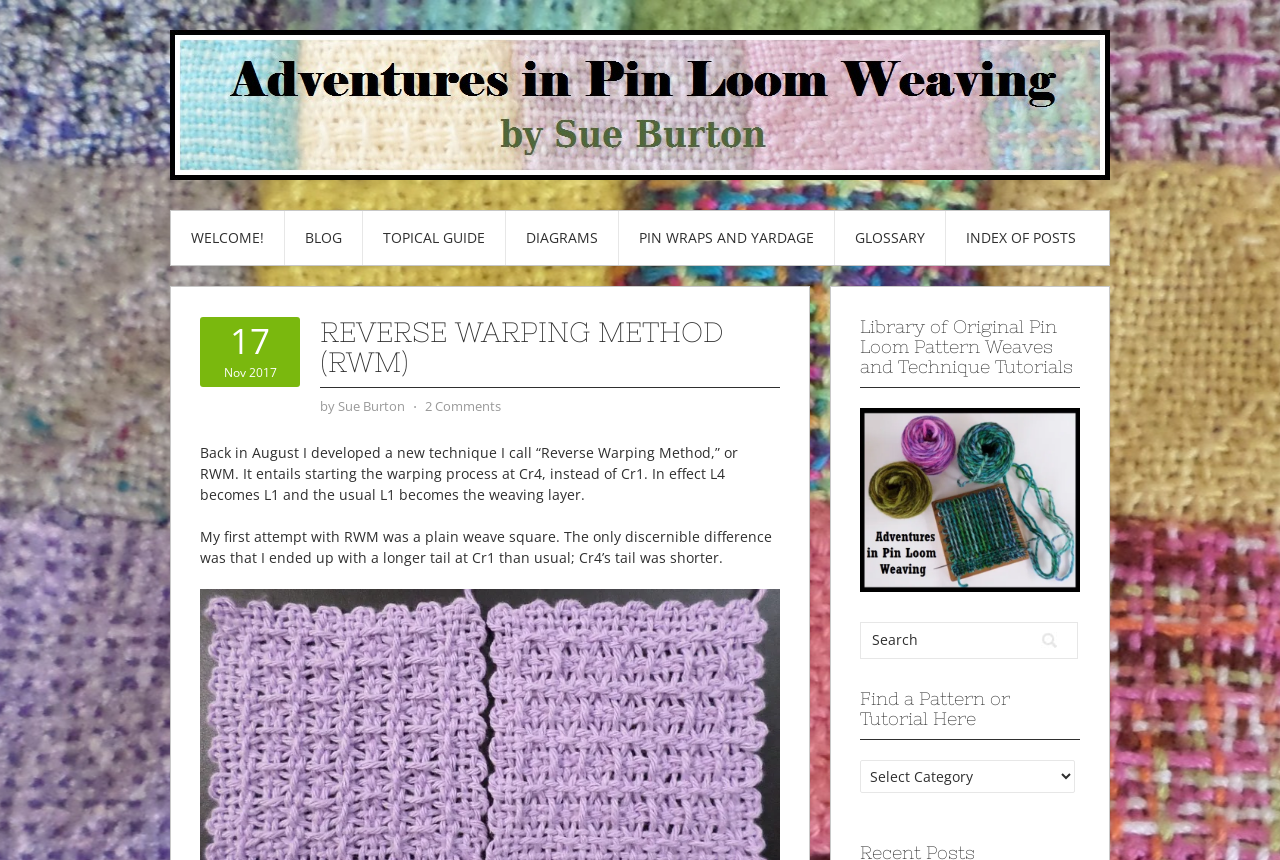Please extract the title of the webpage.

REVERSE WARPING METHOD (RWM)